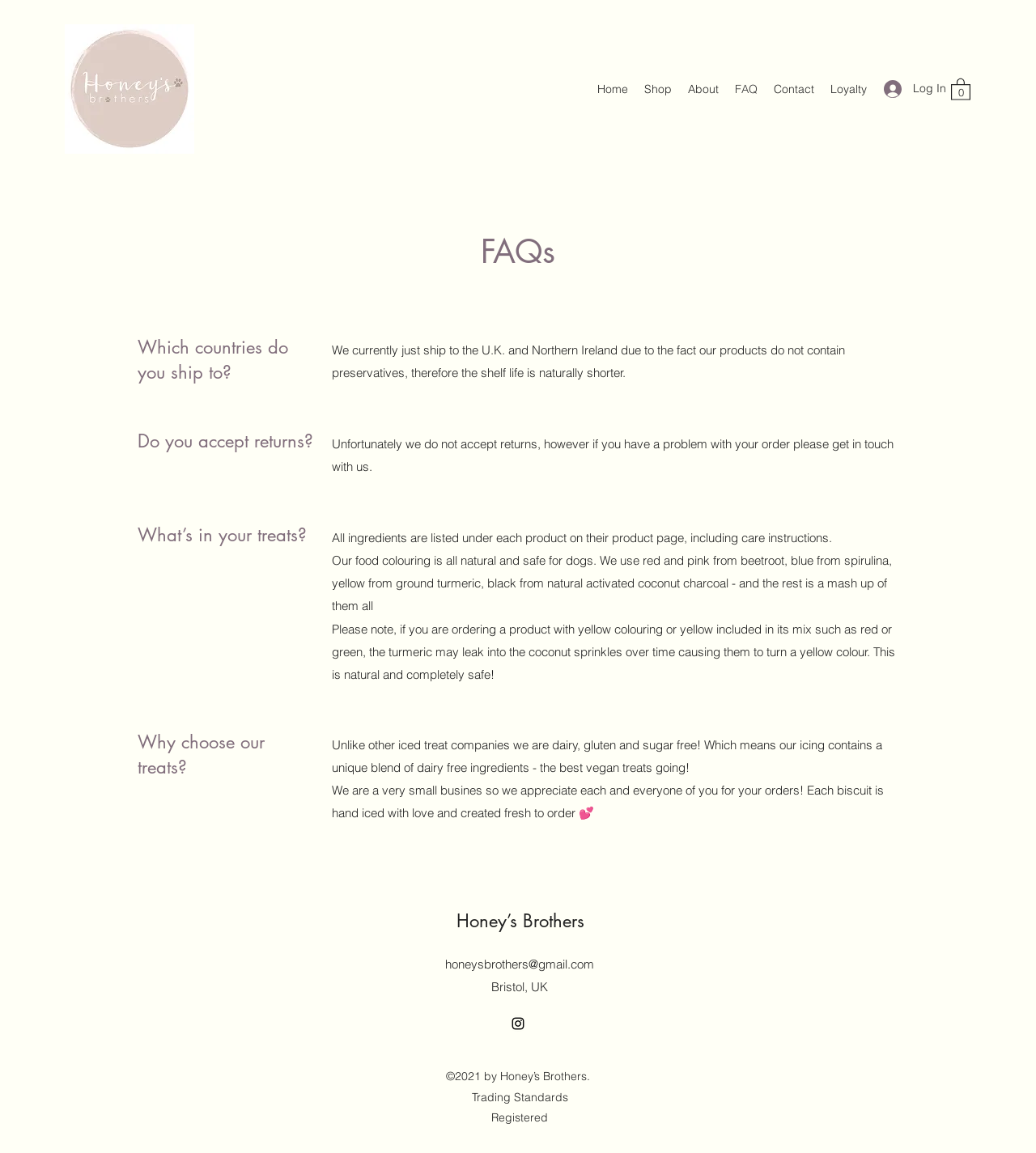Find the bounding box coordinates of the area that needs to be clicked in order to achieve the following instruction: "Check the Instagram social media". The coordinates should be specified as four float numbers between 0 and 1, i.e., [left, top, right, bottom].

[0.492, 0.881, 0.508, 0.895]